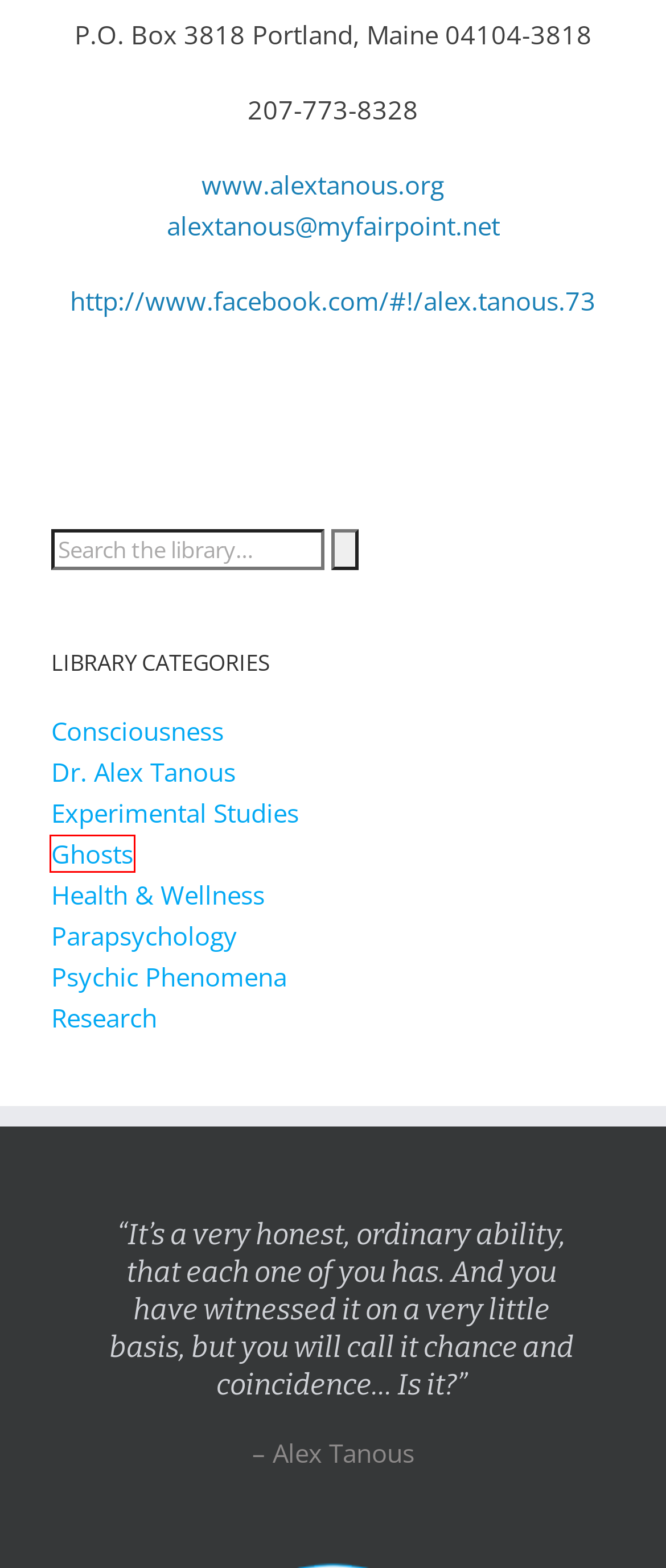Please examine the screenshot provided, which contains a red bounding box around a UI element. Select the webpage description that most accurately describes the new page displayed after clicking the highlighted element. Here are the candidates:
A. Psychic Phenomena Archives - Alex Tanous Foundation
B. Ghosts Archives - Alex Tanous Foundation
C. Experimental Studies Archives - Alex Tanous Foundation
D. Consciousness Archives - Alex Tanous Foundation
E. Research Archives - Alex Tanous Foundation
F. Parapsychology Archives - Alex Tanous Foundation
G. Health & Wellness Archives - Alex Tanous Foundation
H. Dr. Alex Tanous Archives - Alex Tanous Foundation

B